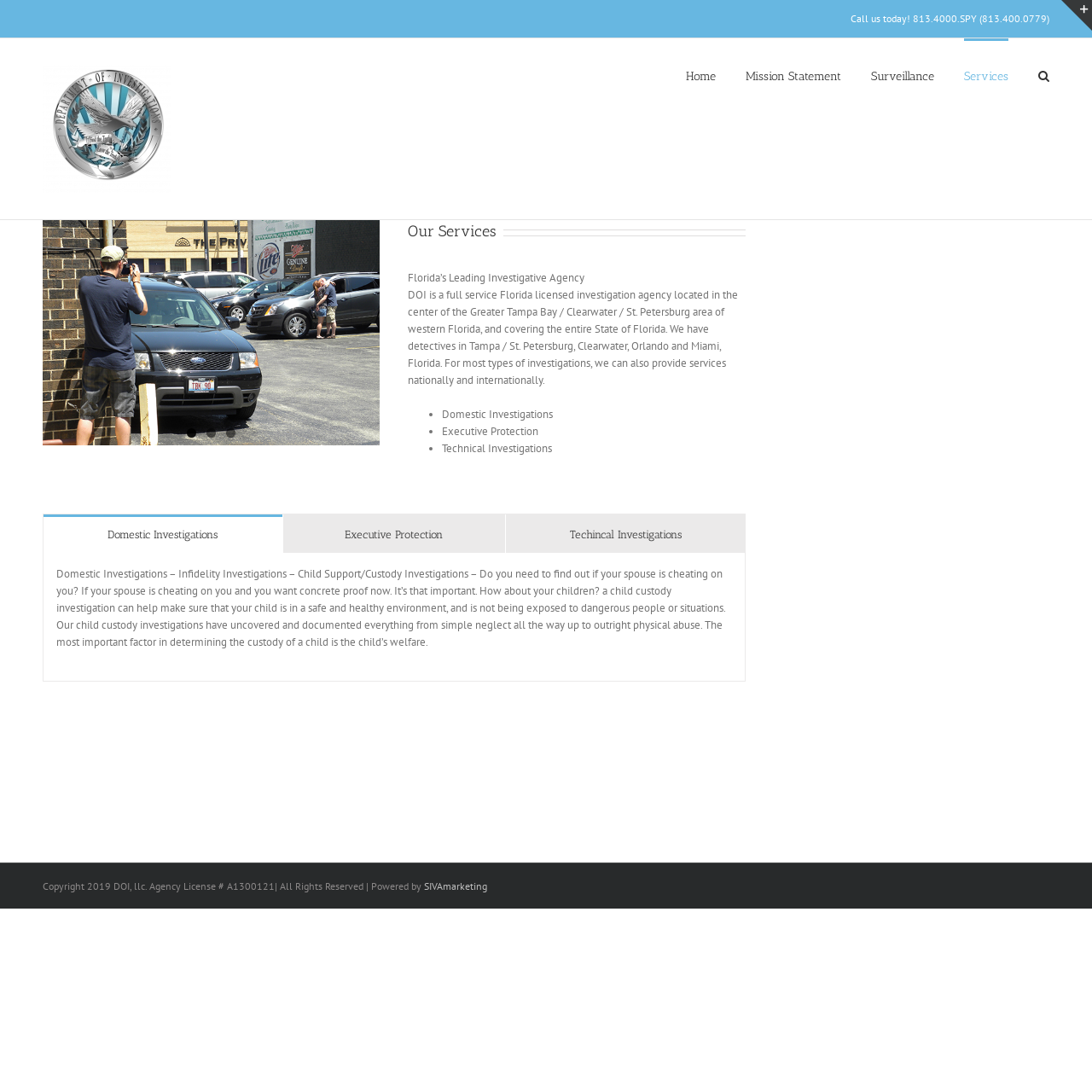Please answer the following question using a single word or phrase: 
What is the agency license number of DOI?

A1300121